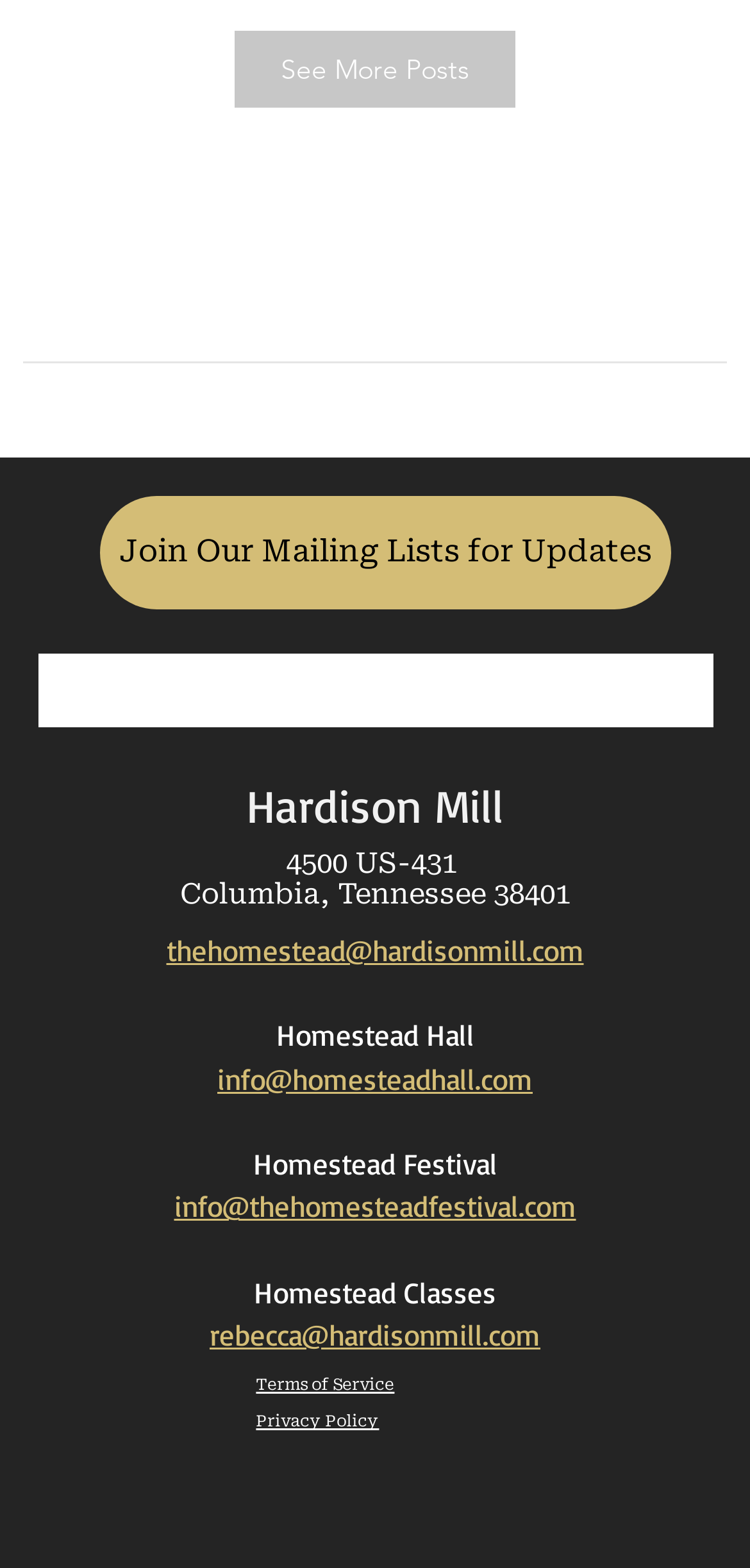Using the webpage screenshot and the element description info@thehomesteadfestival.com, determine the bounding box coordinates. Specify the coordinates in the format (top-left x, top-left y, bottom-right x, bottom-right y) with values ranging from 0 to 1.

[0.232, 0.758, 0.768, 0.781]